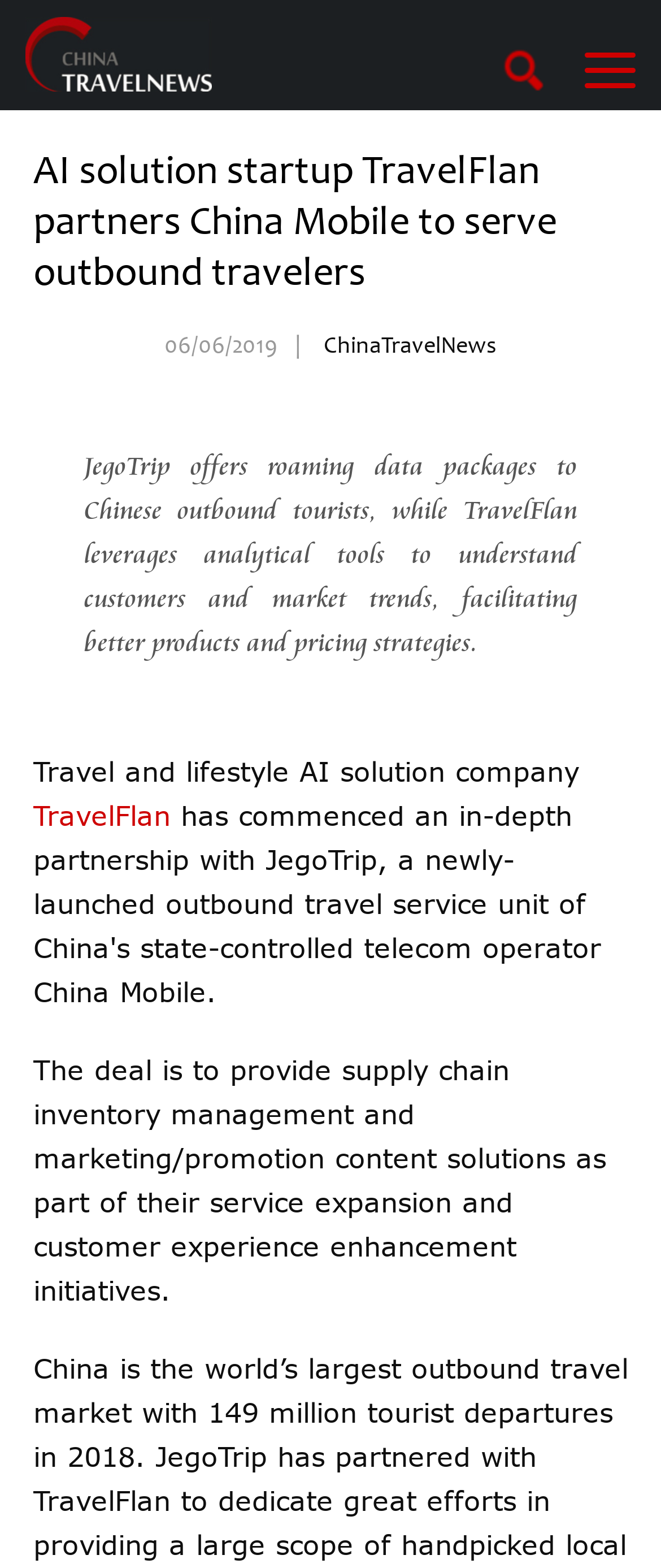Refer to the image and provide a thorough answer to this question:
What is the purpose of the deal between TravelFlan and China Mobile?

I found the answer by looking at the StaticText element with the text 'The deal is to provide supply chain inventory management and marketing/promotion content solutions as part of their service expansion and customer experience enhancement initiatives.', which suggests that the purpose of the deal is to expand services and enhance customer experience.